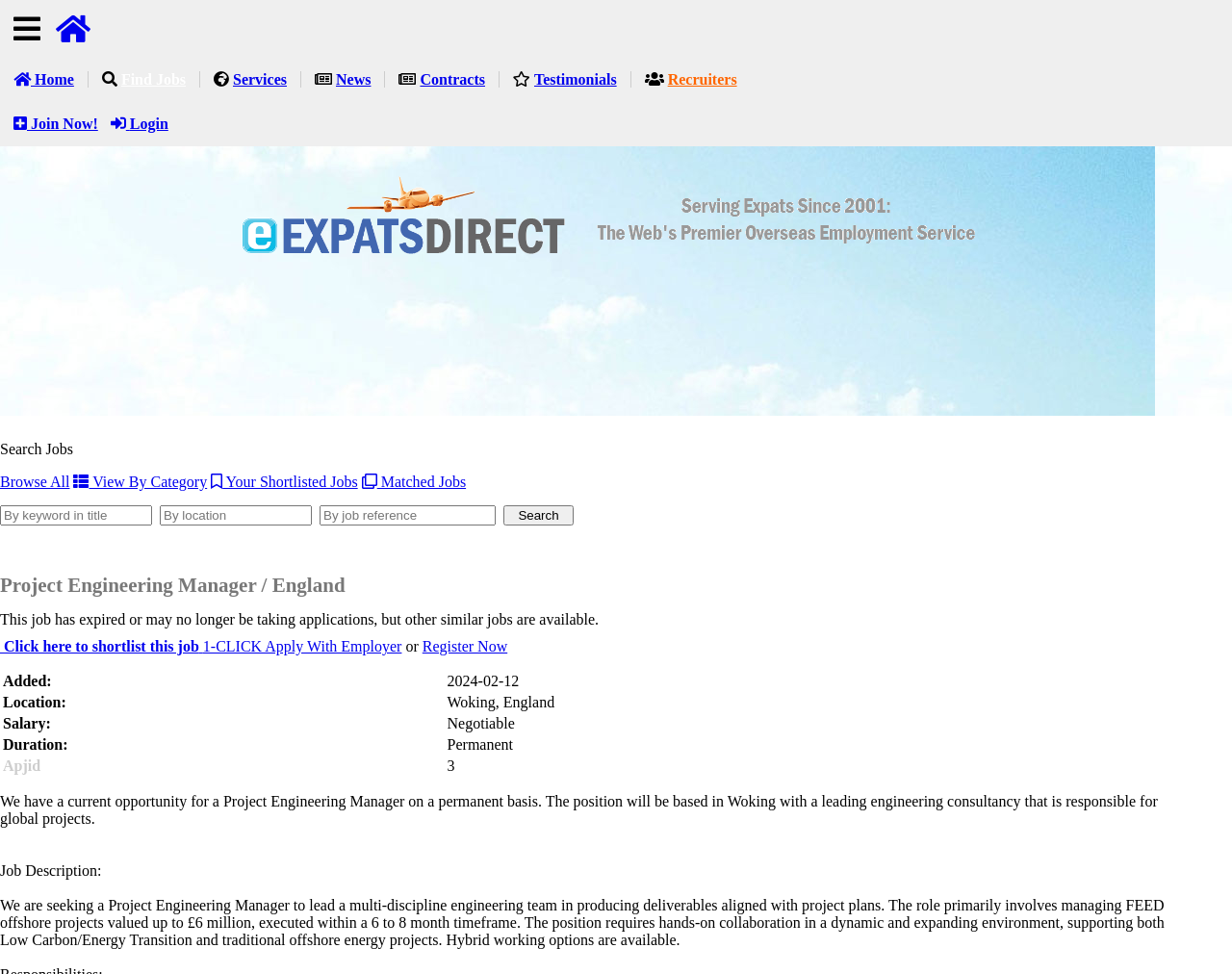Please provide the bounding box coordinates for the element that needs to be clicked to perform the following instruction: "View job details by clicking on the 'Project Engineering Manager / England' heading". The coordinates should be given as four float numbers between 0 and 1, i.e., [left, top, right, bottom].

[0.0, 0.589, 1.0, 0.614]